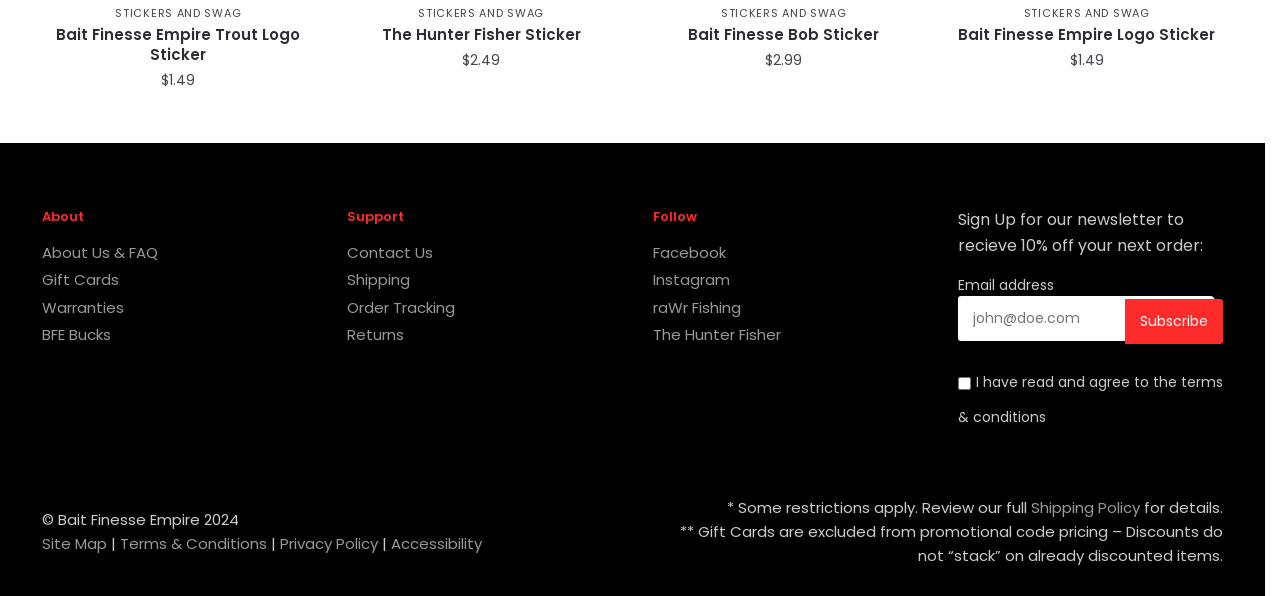Indicate the bounding box coordinates of the clickable region to achieve the following instruction: "Subscribe to the newsletter."

[0.879, 0.493, 0.956, 0.569]